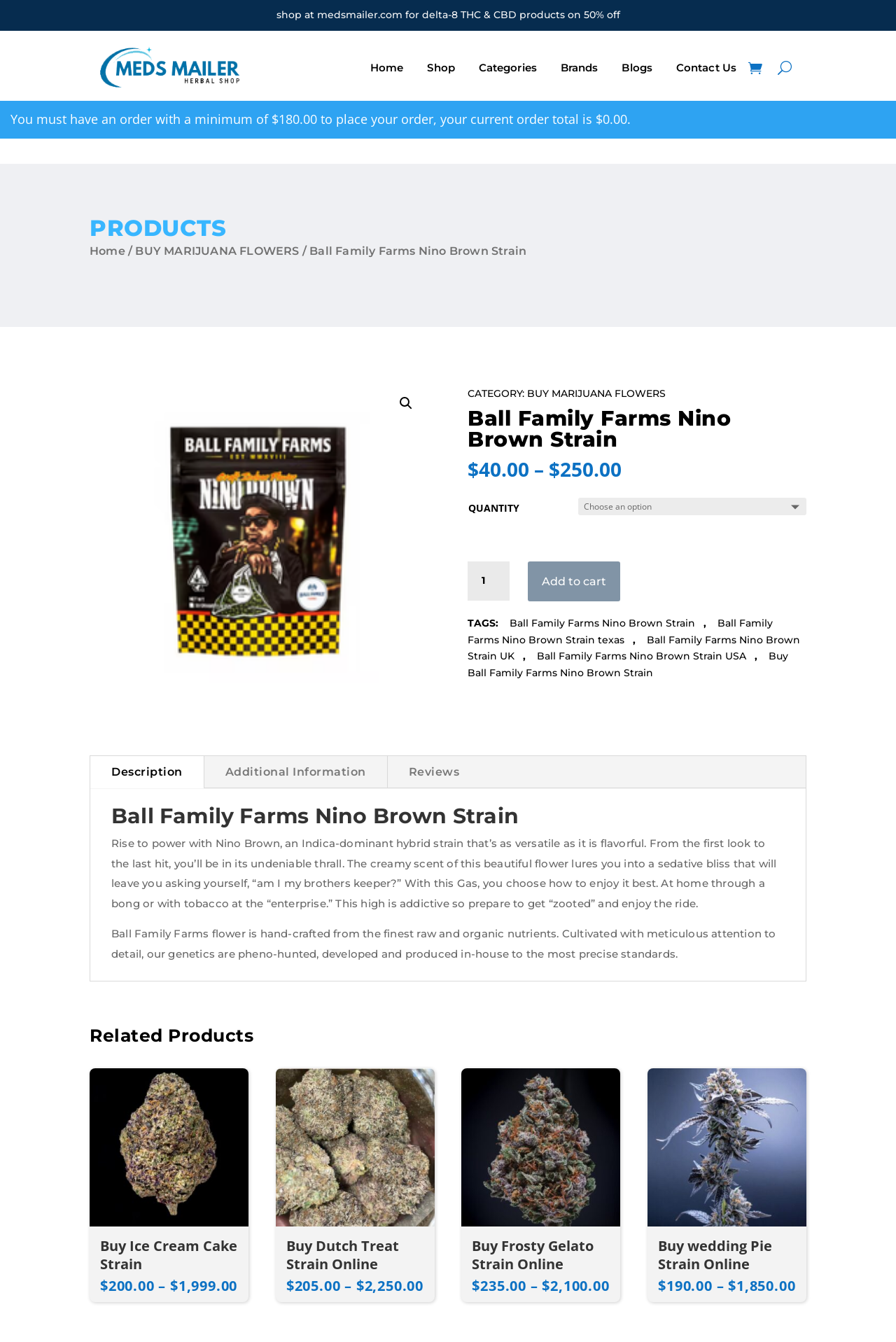Describe all visible elements and their arrangement on the webpage.

This webpage is about Ball Family Farms Nino Brown Strain, a type of marijuana product. At the top, there is a navigation bar with links to "Home", "Shop", "Categories", "Brands", "Blogs", and "Contact Us". Below the navigation bar, there is a promotional message "shop at medsmailer.com for delta-8 THC & CBD products on 50% off" and an image.

On the left side of the page, there is a breadcrumb navigation showing the current location as "Home > BUY MARIJUANA FLOWERS > Ball Family Farms Nino Brown Strain". Below the breadcrumb, there is a search icon and a product image.

The main content of the page is divided into sections. The first section displays the product name "Ball Family Farms Nino Brown Strain" and its price range "$40.00 – $250.00". Below the product name, there is a quantity selection dropdown and an "Add to cart" button.

The next section is about the product description, which describes the product as an Indica-dominant hybrid strain that is versatile and flavorful. The description also mentions the product's scent, effects, and cultivation process.

Below the product description, there are links to "Description", "Additional Information", and "Reviews". The "TAGS" section lists several tags related to the product, including "Ball Family Farms Nino Brown Strain", "texas", "UK", "USA", and "Buy Ball Family Farms Nino Brown Strain".

The "Related Products" section displays four related products with their prices and short descriptions. Each product has a heading and a link to its product page.

Overall, the webpage is designed to provide detailed information about the Ball Family Farms Nino Brown Strain product and to facilitate online shopping.